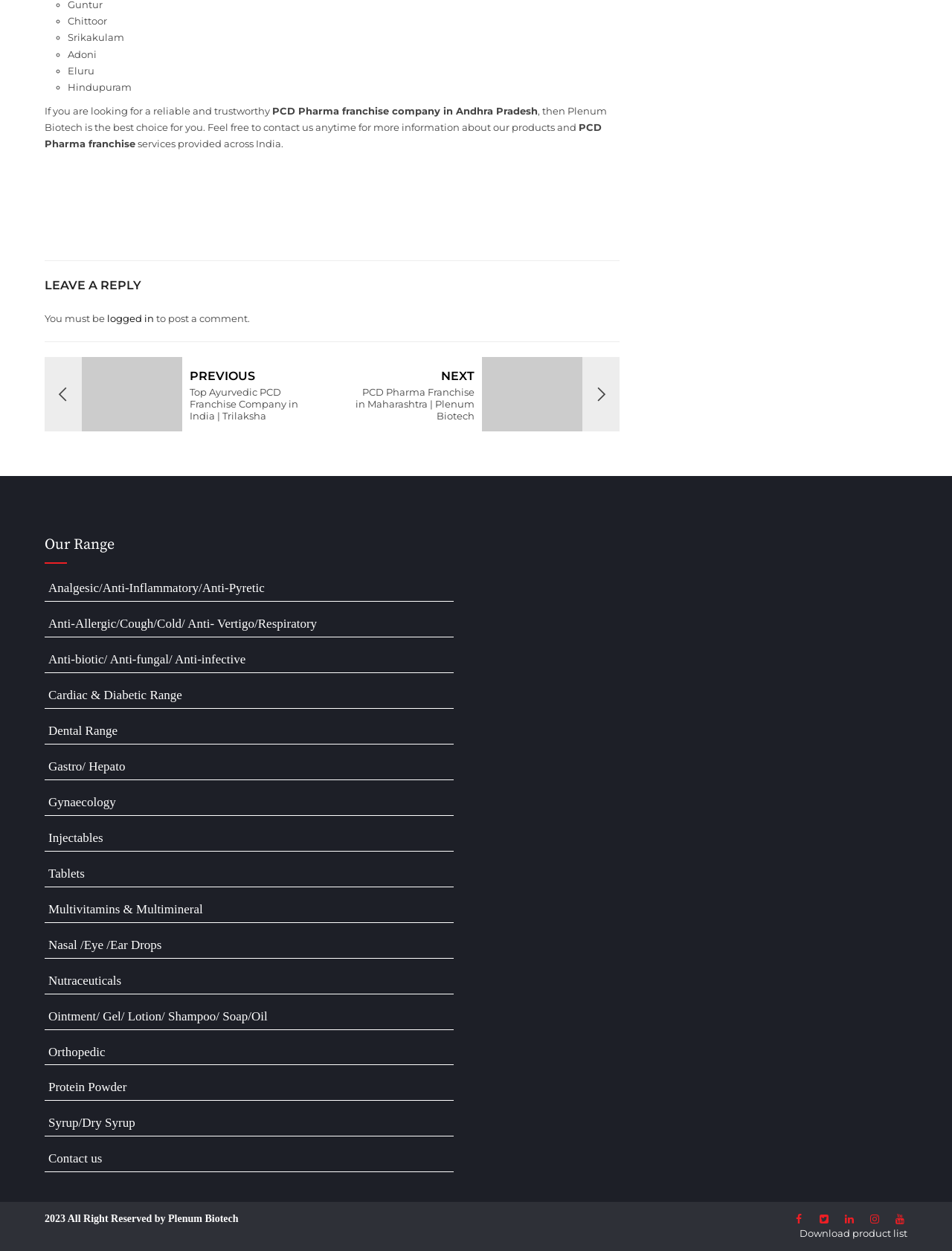Based on the description "Anti-biotic/ Anti-fungal/ Anti-infective", find the bounding box of the specified UI element.

[0.051, 0.522, 0.258, 0.533]